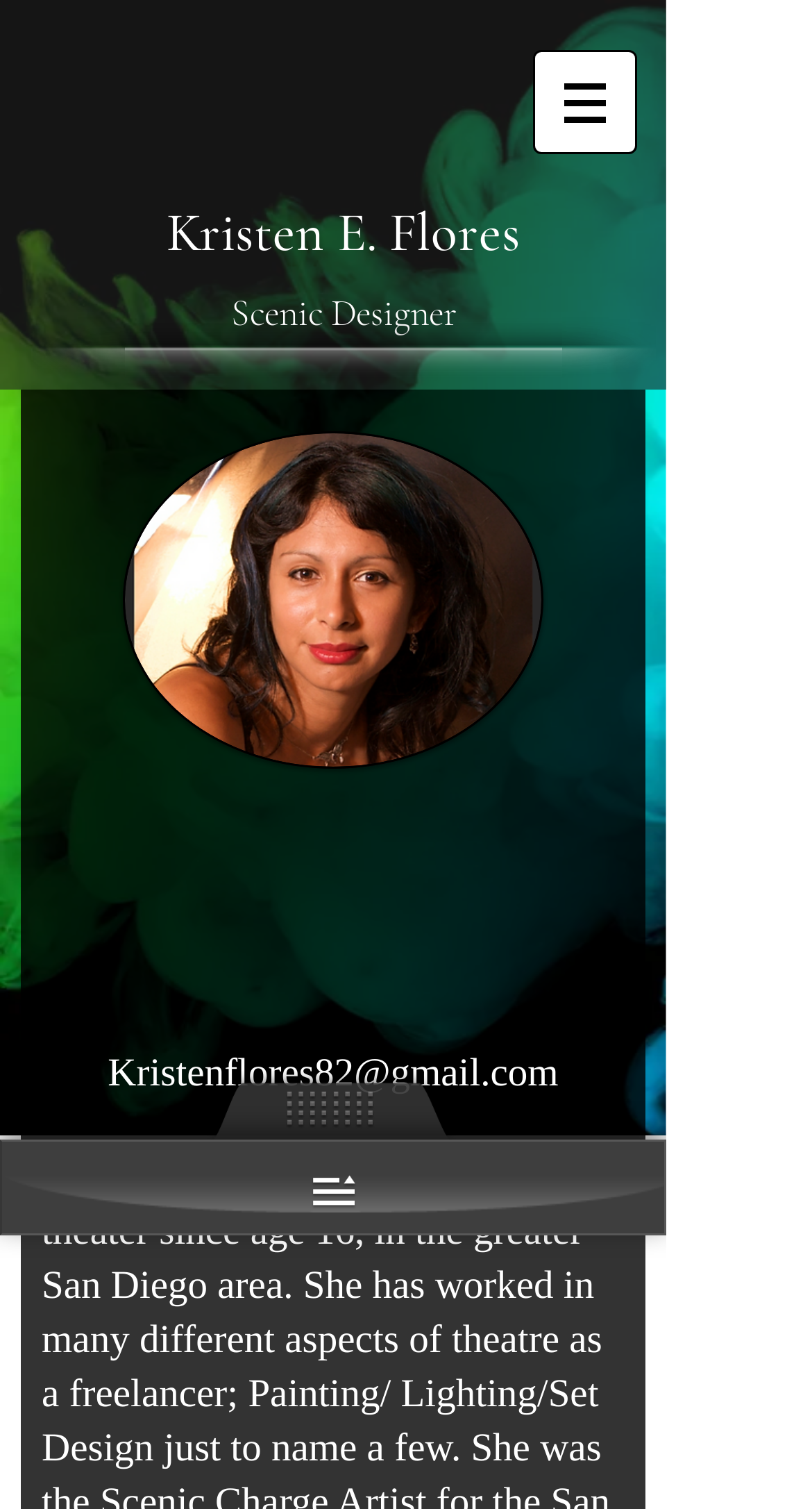Can you identify and provide the main heading of the webpage?

Kristen E. Flores